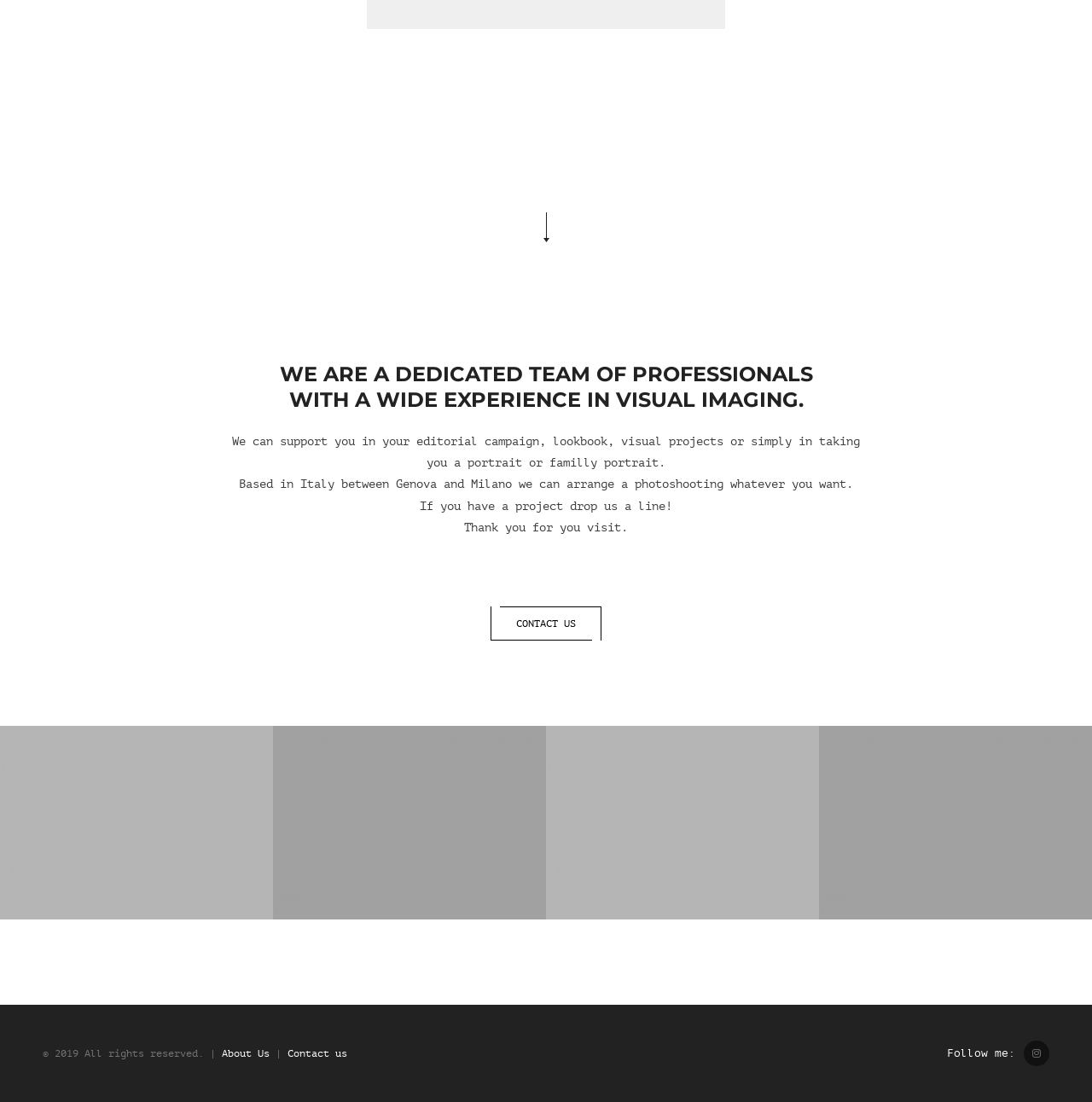Please find the bounding box coordinates in the format (top-left x, top-left y, bottom-right x, bottom-right y) for the given element description. Ensure the coordinates are floating point numbers between 0 and 1. Description: Contact us

[0.263, 0.951, 0.318, 0.962]